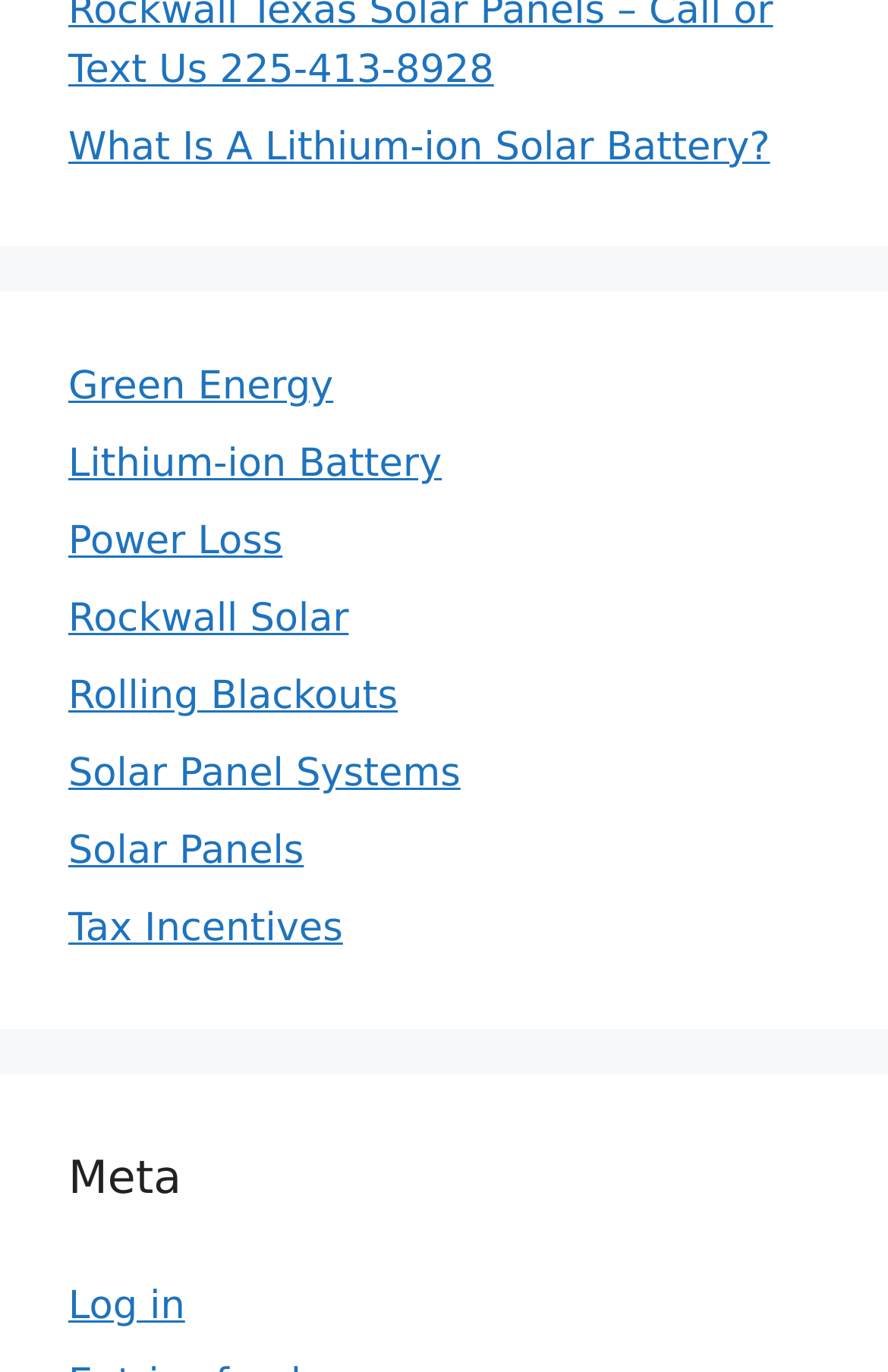Identify the bounding box coordinates of the area that should be clicked in order to complete the given instruction: "Learn about Lithium-ion Solar Battery". The bounding box coordinates should be four float numbers between 0 and 1, i.e., [left, top, right, bottom].

[0.077, 0.091, 0.867, 0.124]